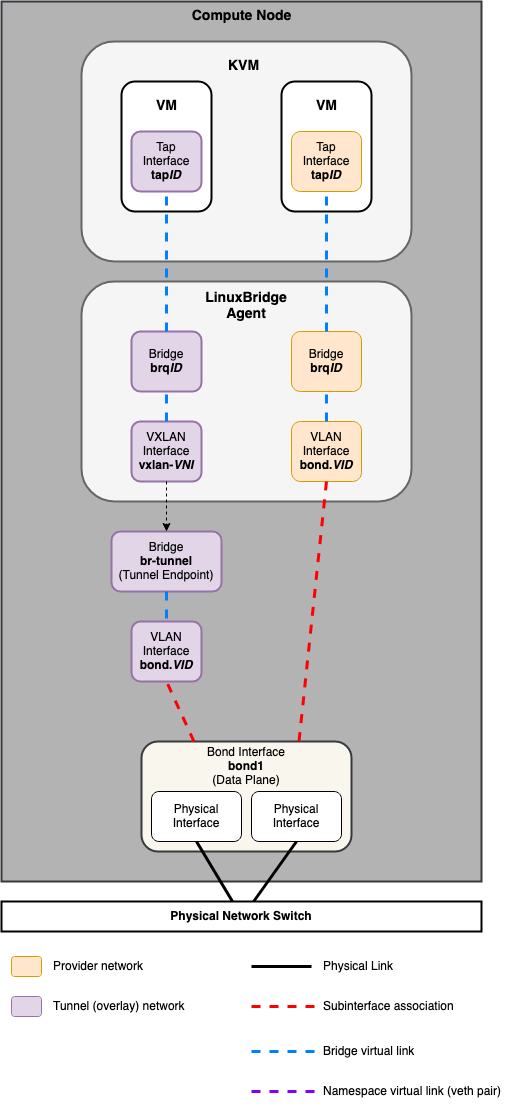Give a one-word or short-phrase answer to the following question: 
What is the purpose of the bonding interface 'bond1'?

Data plane management